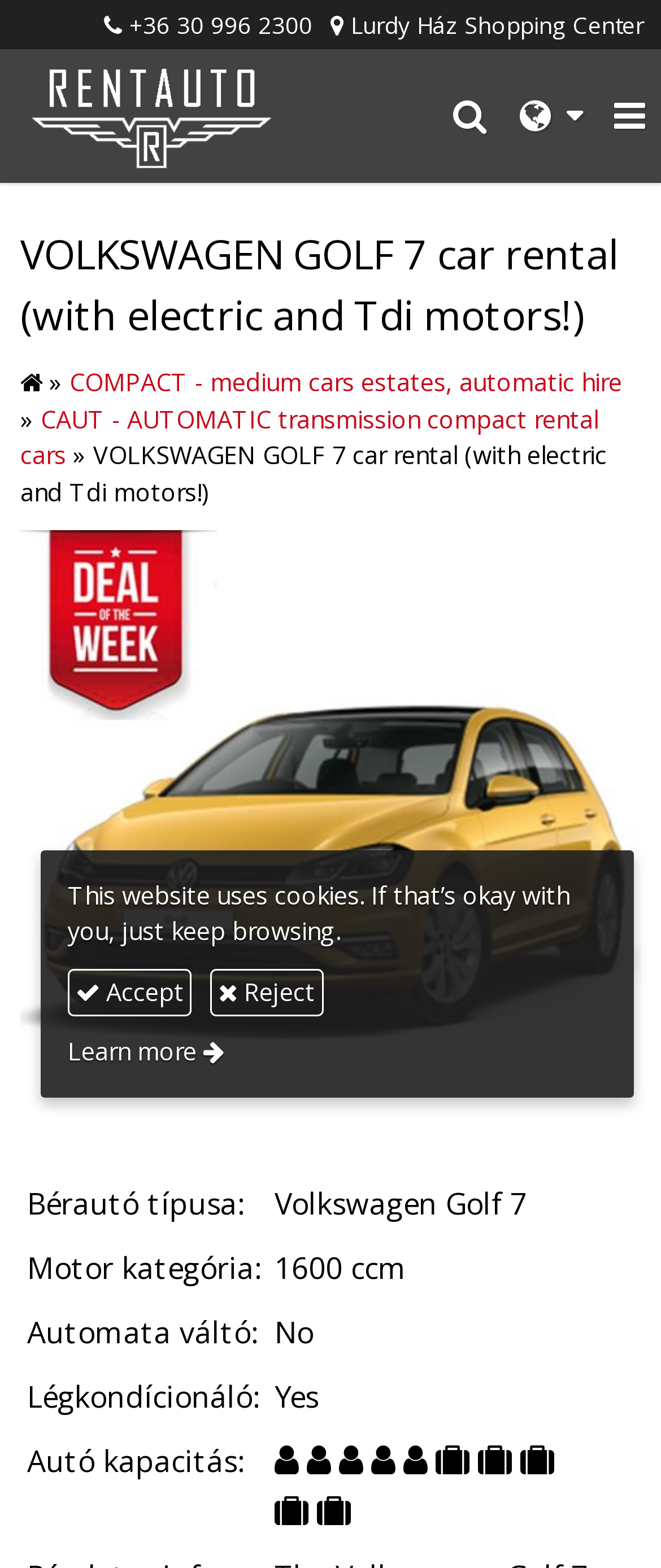Please find the bounding box coordinates of the section that needs to be clicked to achieve this instruction: "Navigate to Home page".

[0.0, 0.031, 0.462, 0.117]